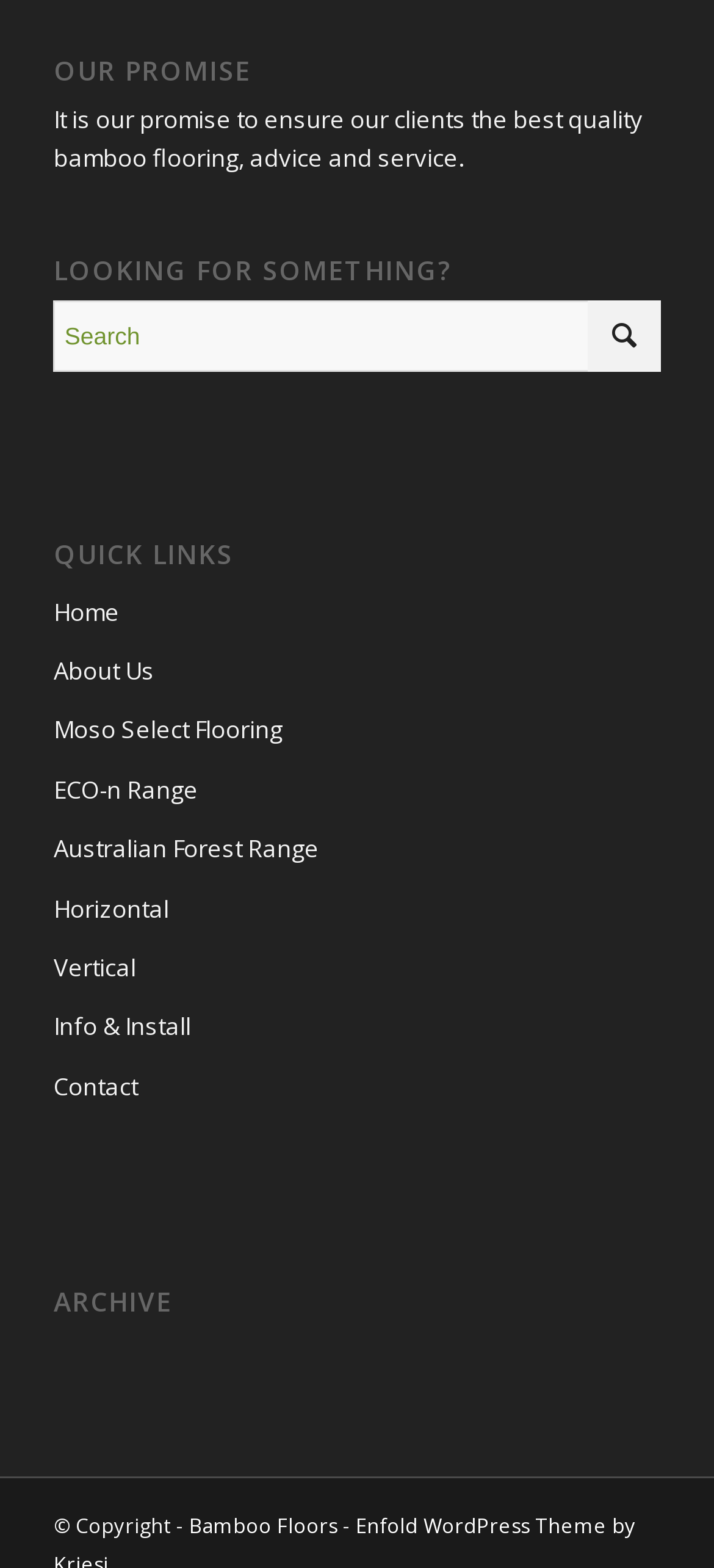Bounding box coordinates must be specified in the format (top-left x, top-left y, bottom-right x, bottom-right y). All values should be floating point numbers between 0 and 1. What are the bounding box coordinates of the UI element described as: Moso Select Flooring

[0.075, 0.448, 0.925, 0.486]